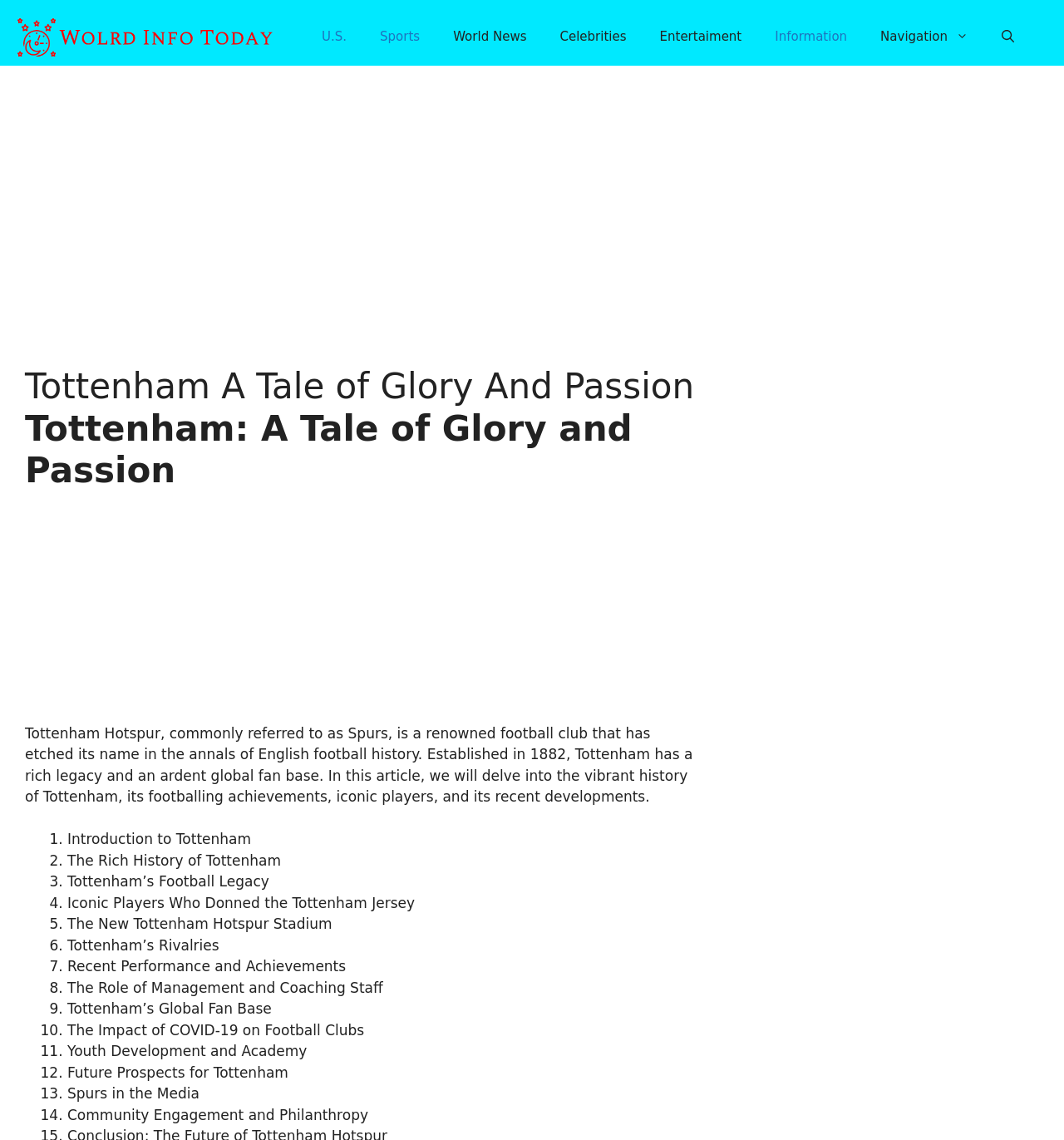Determine the bounding box coordinates of the element's region needed to click to follow the instruction: "Learn about History/Social Studies for K-12 Teachers". Provide these coordinates as four float numbers between 0 and 1, formatted as [left, top, right, bottom].

None